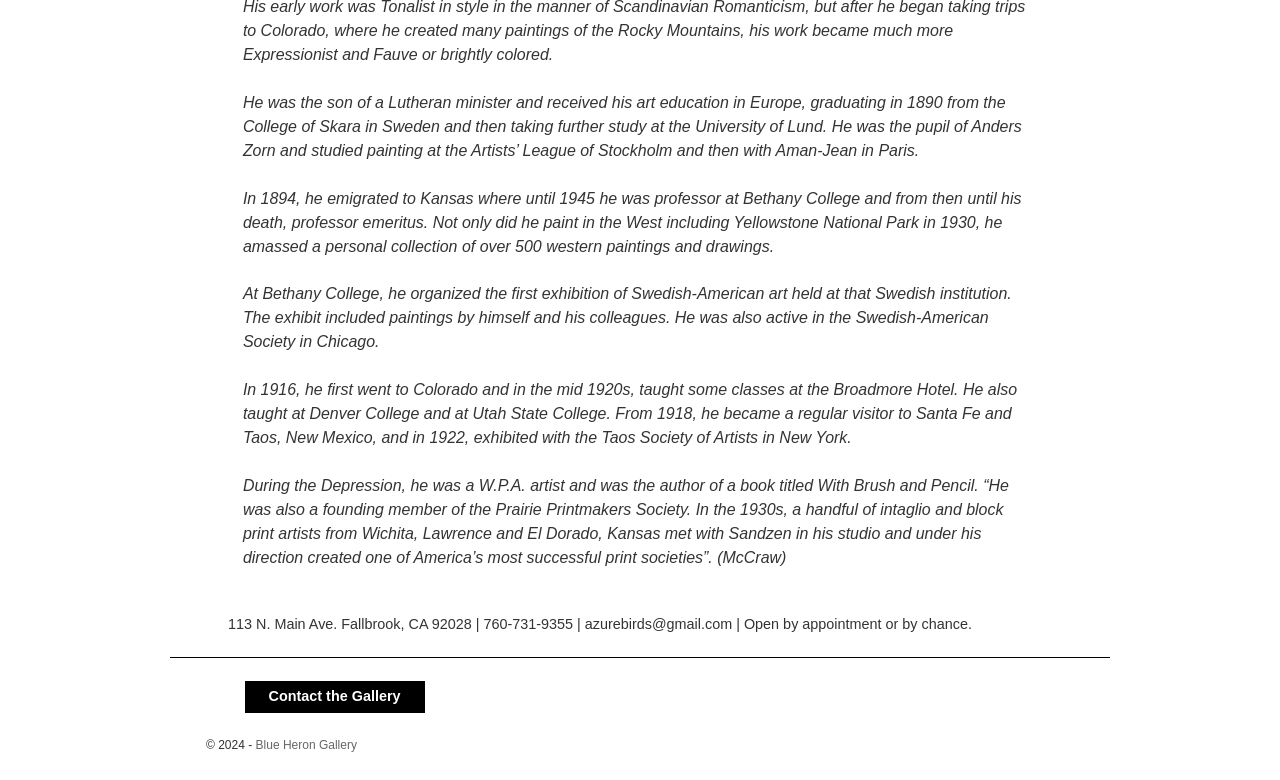What is the phone number of the Blue Heron Gallery?
From the screenshot, provide a brief answer in one word or phrase.

760-731-9355